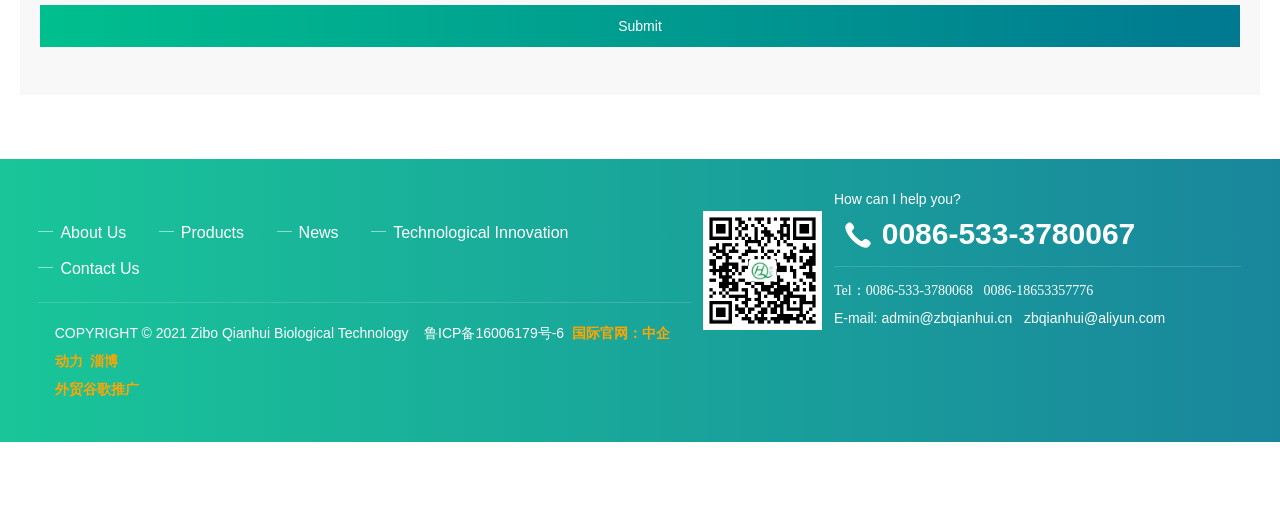Please specify the bounding box coordinates of the clickable region necessary for completing the following instruction: "Click the Submit button". The coordinates must consist of four float numbers between 0 and 1, i.e., [left, top, right, bottom].

[0.031, 0.009, 0.969, 0.089]